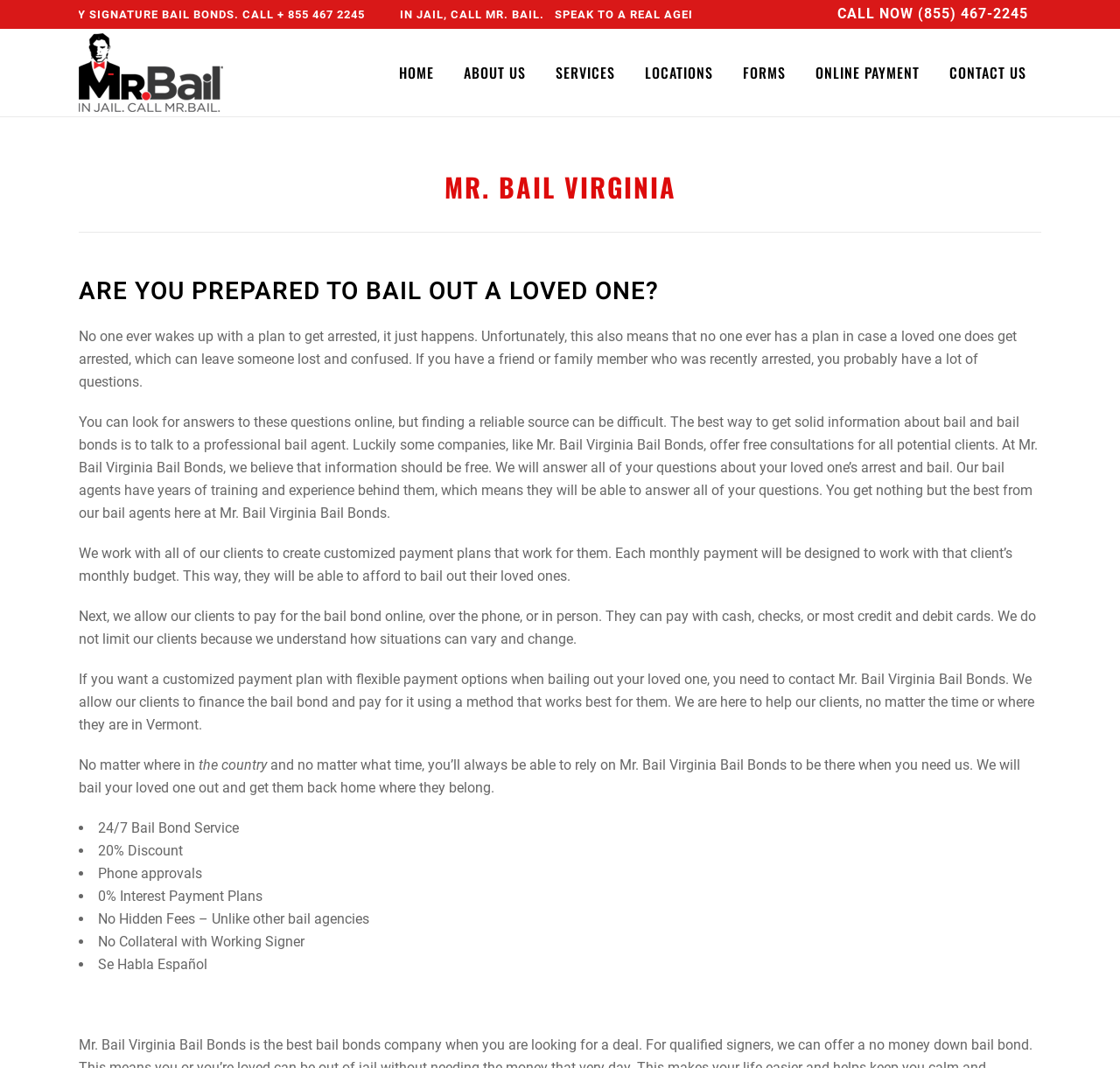Answer the question below using just one word or a short phrase: 
What is the benefit of contacting Mr. Bail Virginia?

Free consultation